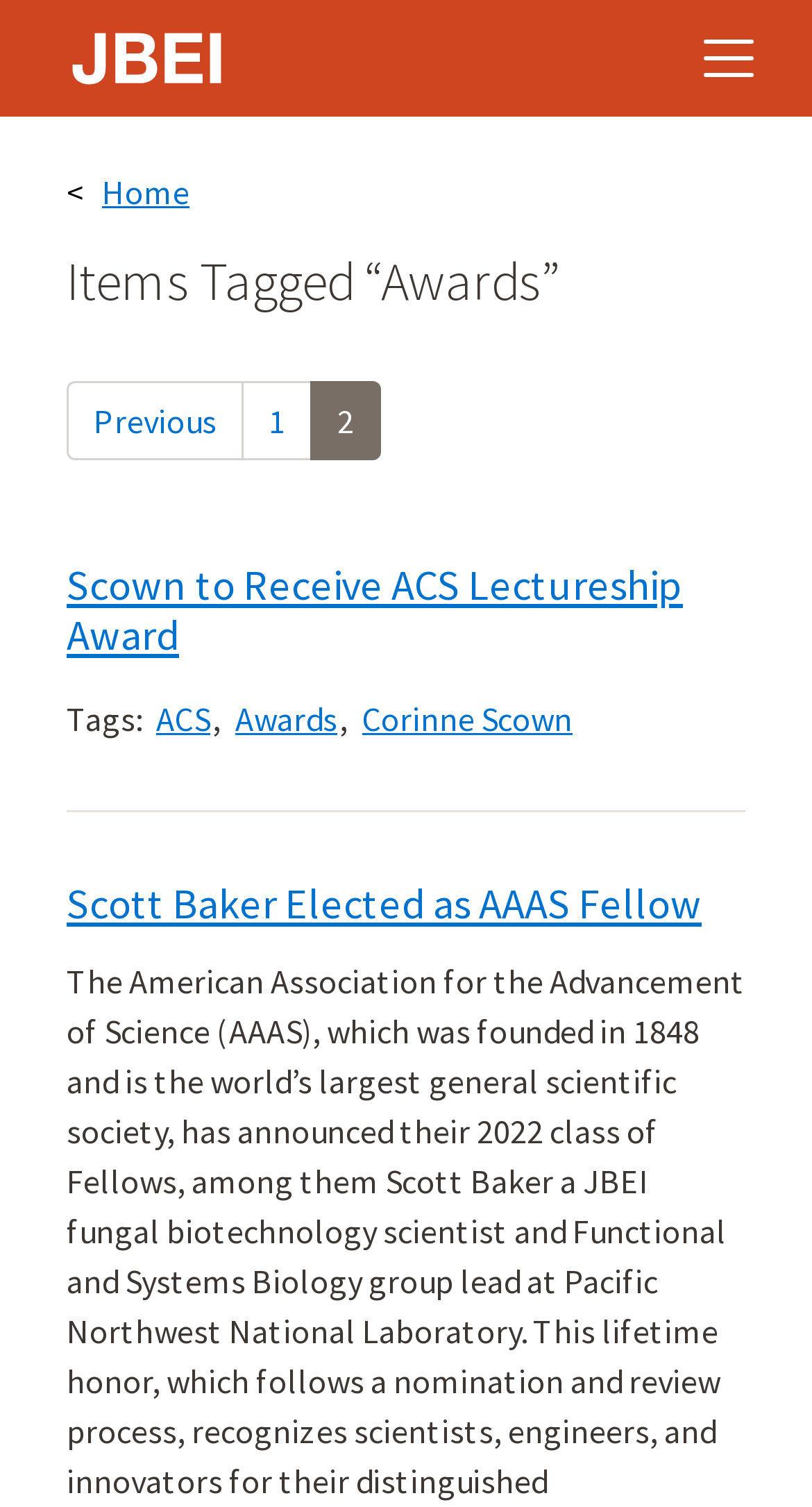Specify the bounding box coordinates of the element's area that should be clicked to execute the given instruction: "go to previous page". The coordinates should be four float numbers between 0 and 1, i.e., [left, top, right, bottom].

[0.082, 0.253, 0.3, 0.305]